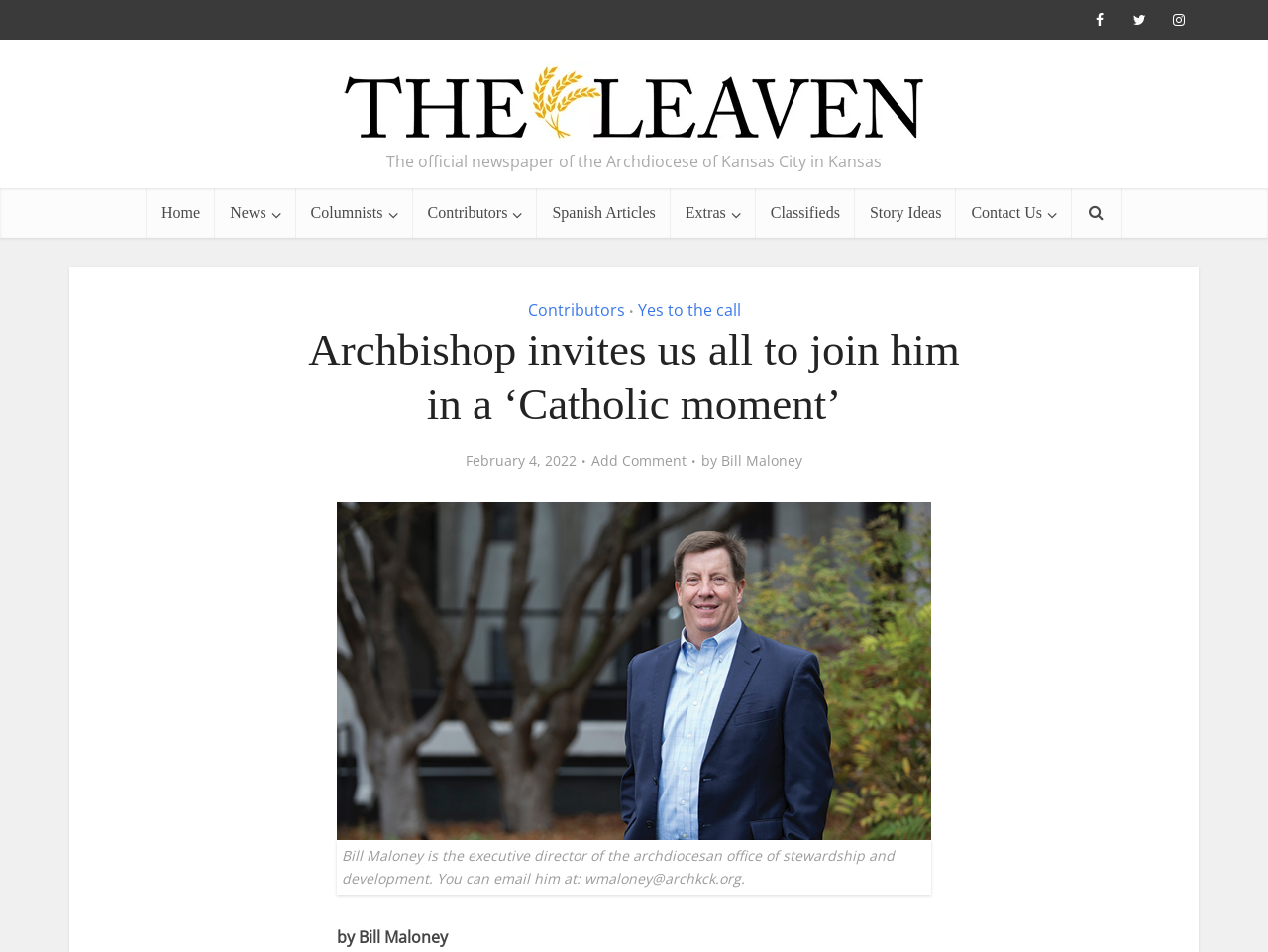Identify the bounding box of the HTML element described here: "Columnists". Provide the coordinates as four float numbers between 0 and 1: [left, top, right, bottom].

[0.233, 0.198, 0.325, 0.25]